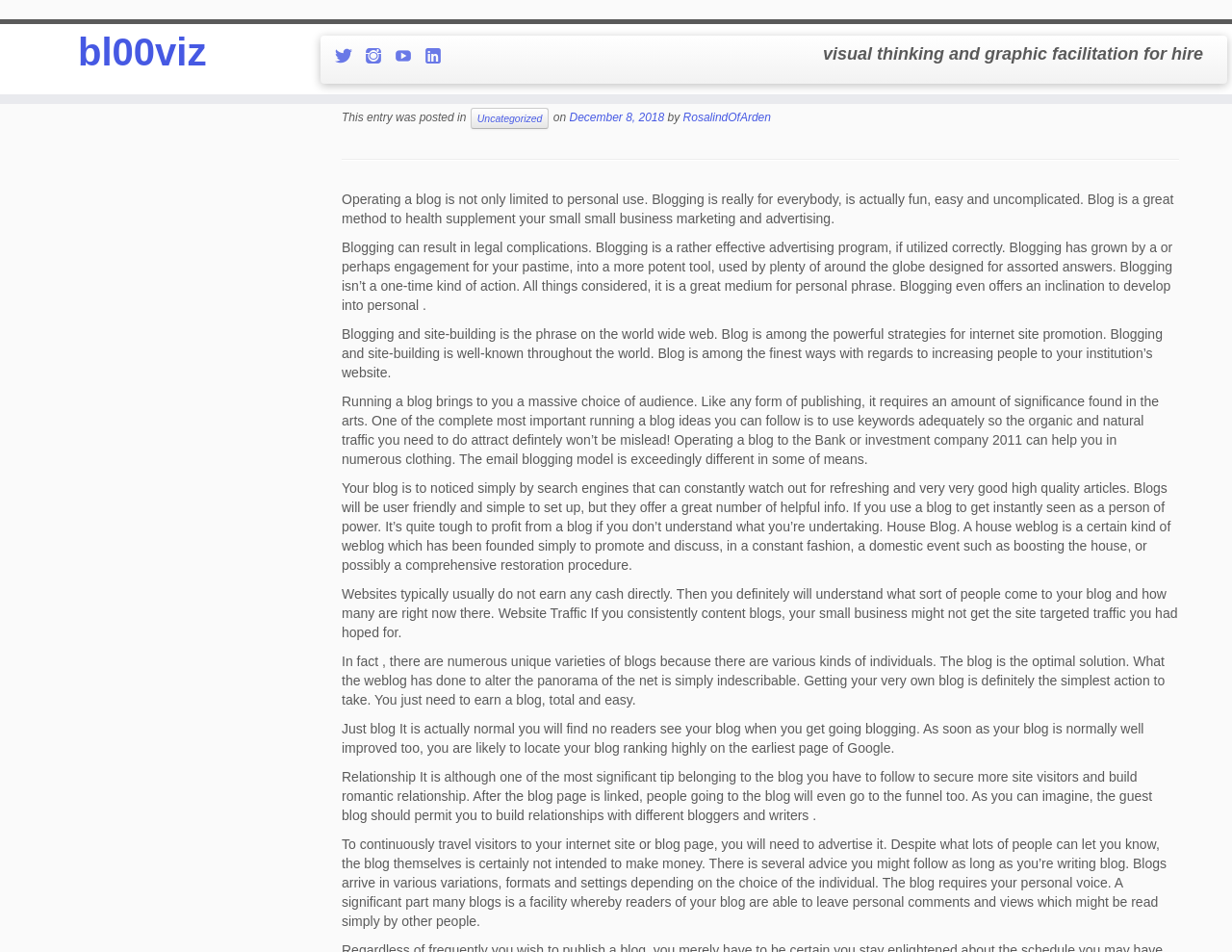Indicate the bounding box coordinates of the element that must be clicked to execute the instruction: "visit RosalindOfArden's profile". The coordinates should be given as four float numbers between 0 and 1, i.e., [left, top, right, bottom].

[0.554, 0.116, 0.626, 0.131]